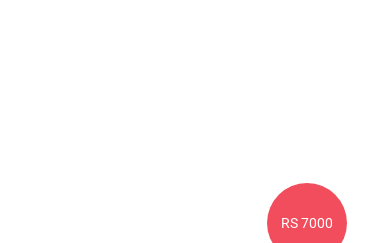Provide a rich and detailed narrative of the image.

The image showcases a vibrant circular graphic prominently featuring the text "RS 7000," which indicates the price of a course or service offered on the website. The circular element is filled with a striking pink hue, drawing attention to the pricing information. This graphic is likely part of a promotional section for educational courses related to CSS (Central Superior Services) preparation, highlighting affordability and enticing potential students. Surrounding the pricing detail, the overall layout appears clean and professional, aimed at facilitating easy navigation and encouraging engagement with the course offerings.